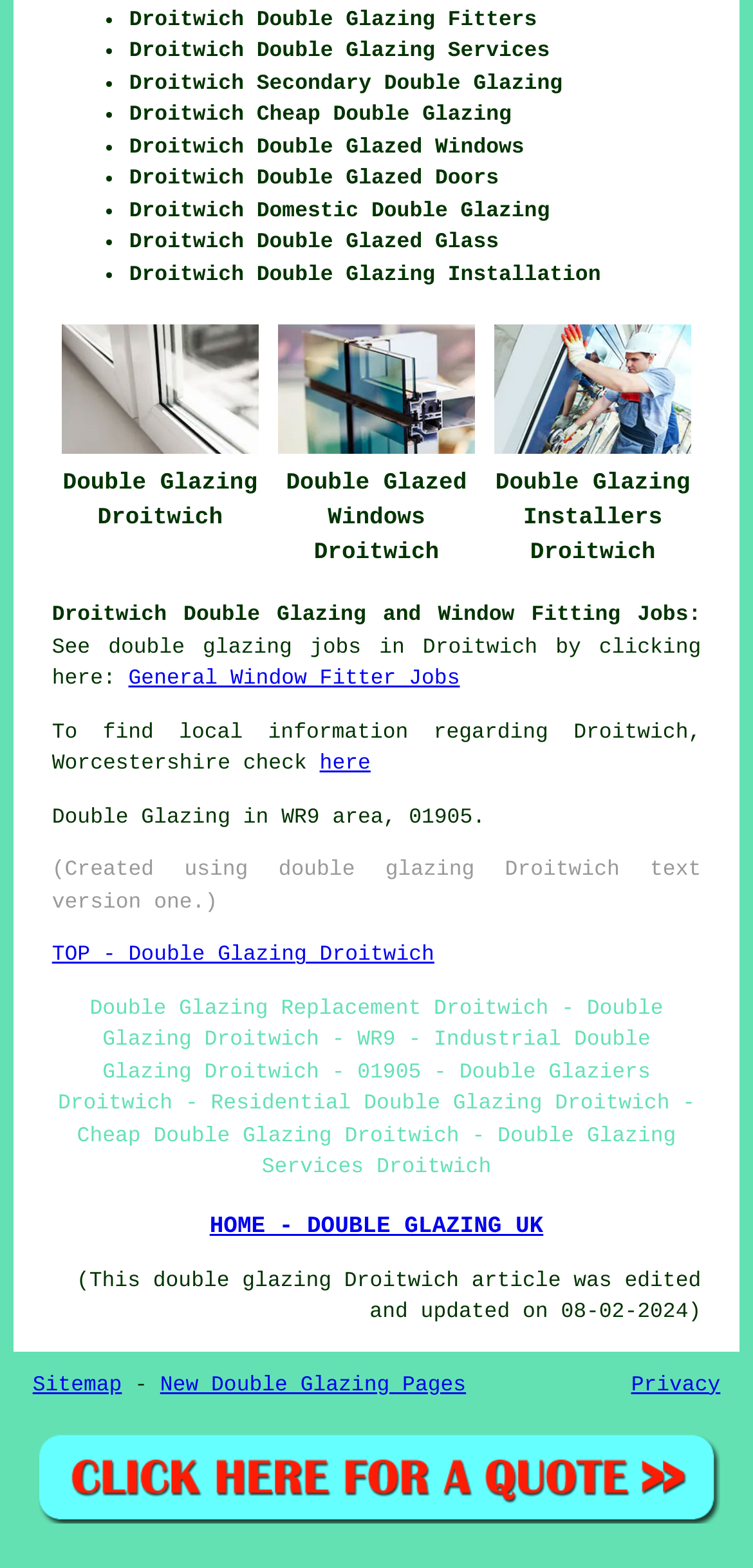Find the bounding box coordinates for the area you need to click to carry out the instruction: "Click on 'Sitemap'". The coordinates should be four float numbers between 0 and 1, indicated as [left, top, right, bottom].

[0.043, 0.877, 0.162, 0.891]